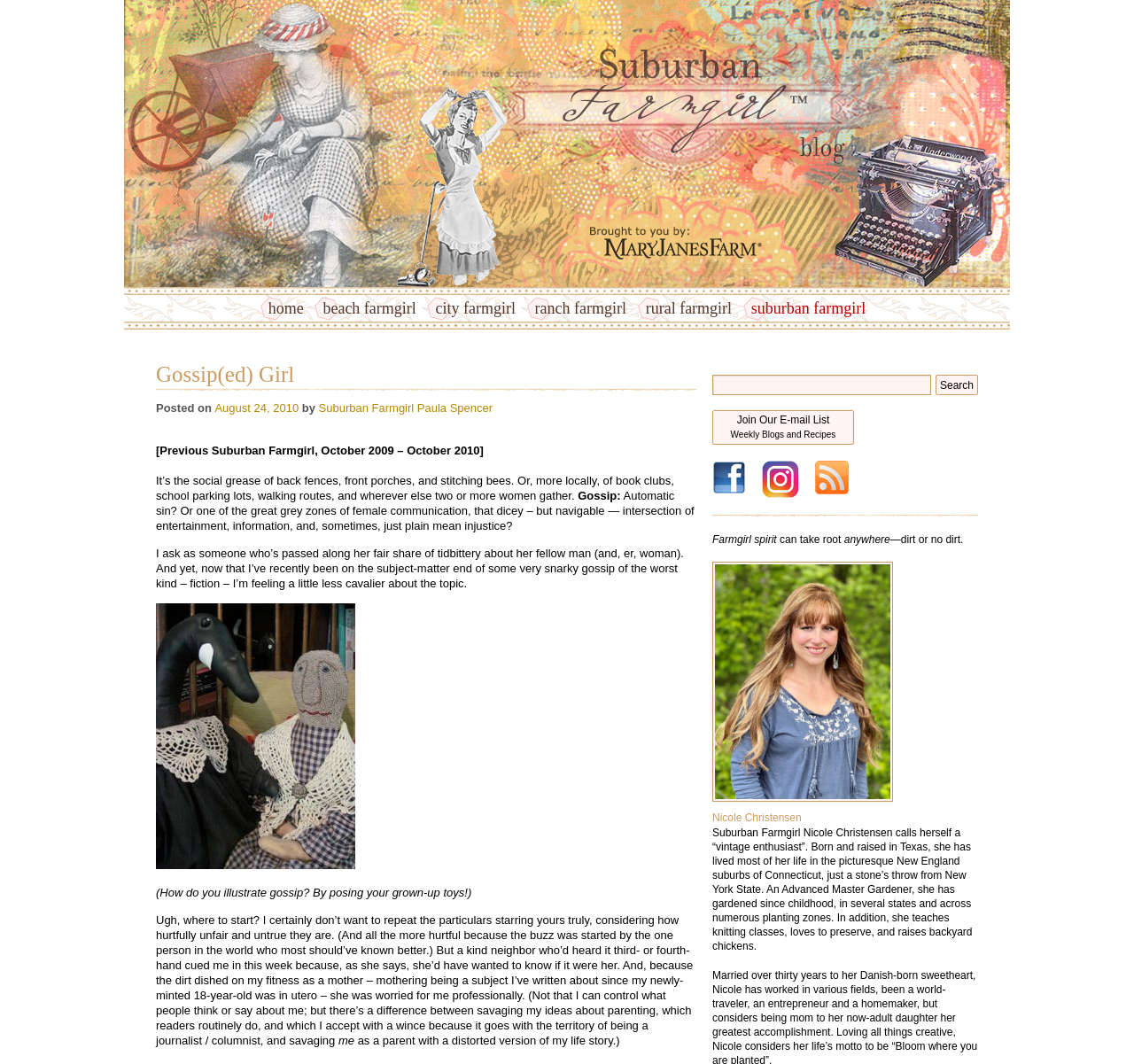Show the bounding box coordinates for the element that needs to be clicked to execute the following instruction: "click the 'home' link". Provide the coordinates in the form of four float numbers between 0 and 1, i.e., [left, top, right, bottom].

[0.23, 0.27, 0.275, 0.31]